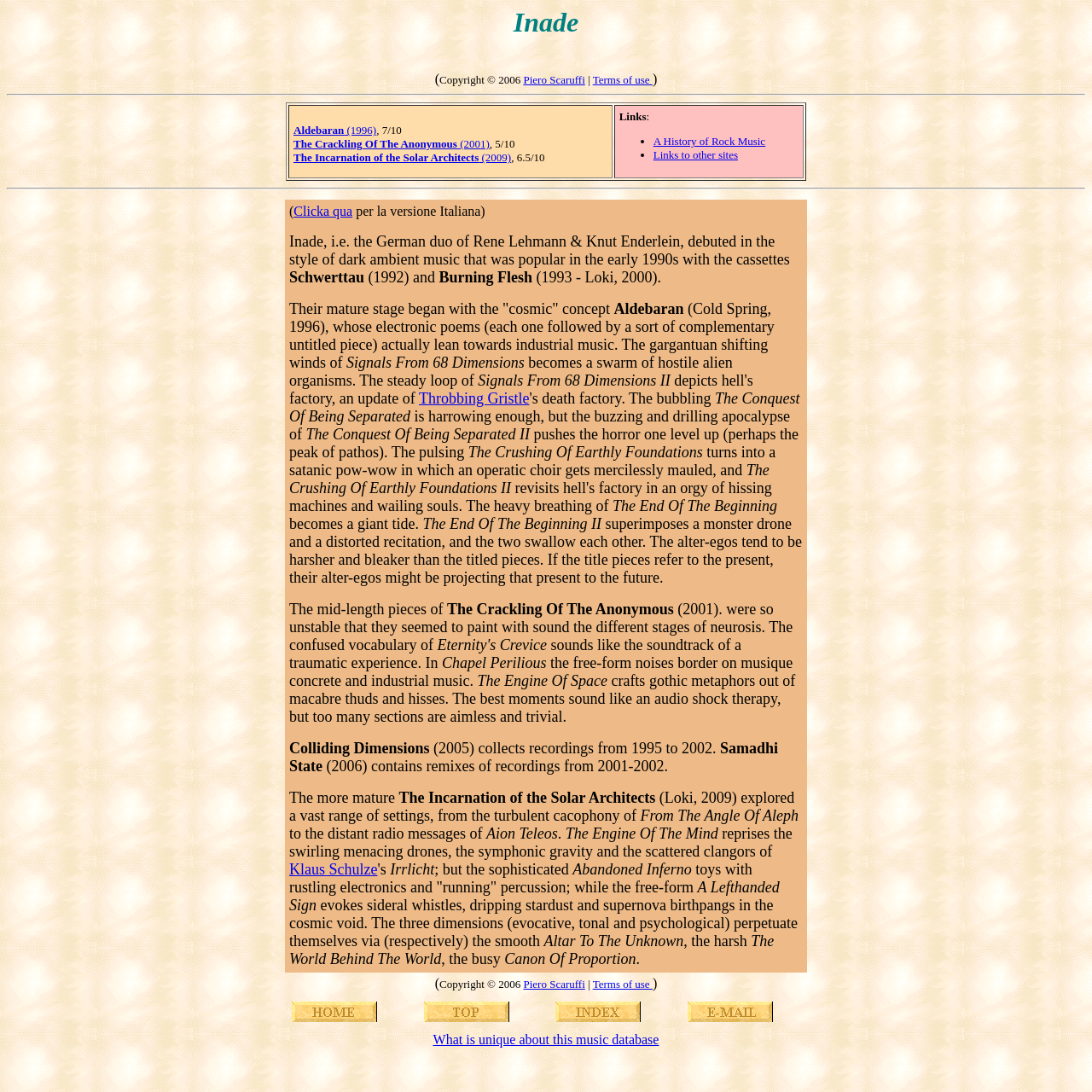Determine the bounding box coordinates for the area you should click to complete the following instruction: "Click on the link to What is unique about this music database".

[0.397, 0.946, 0.603, 0.959]